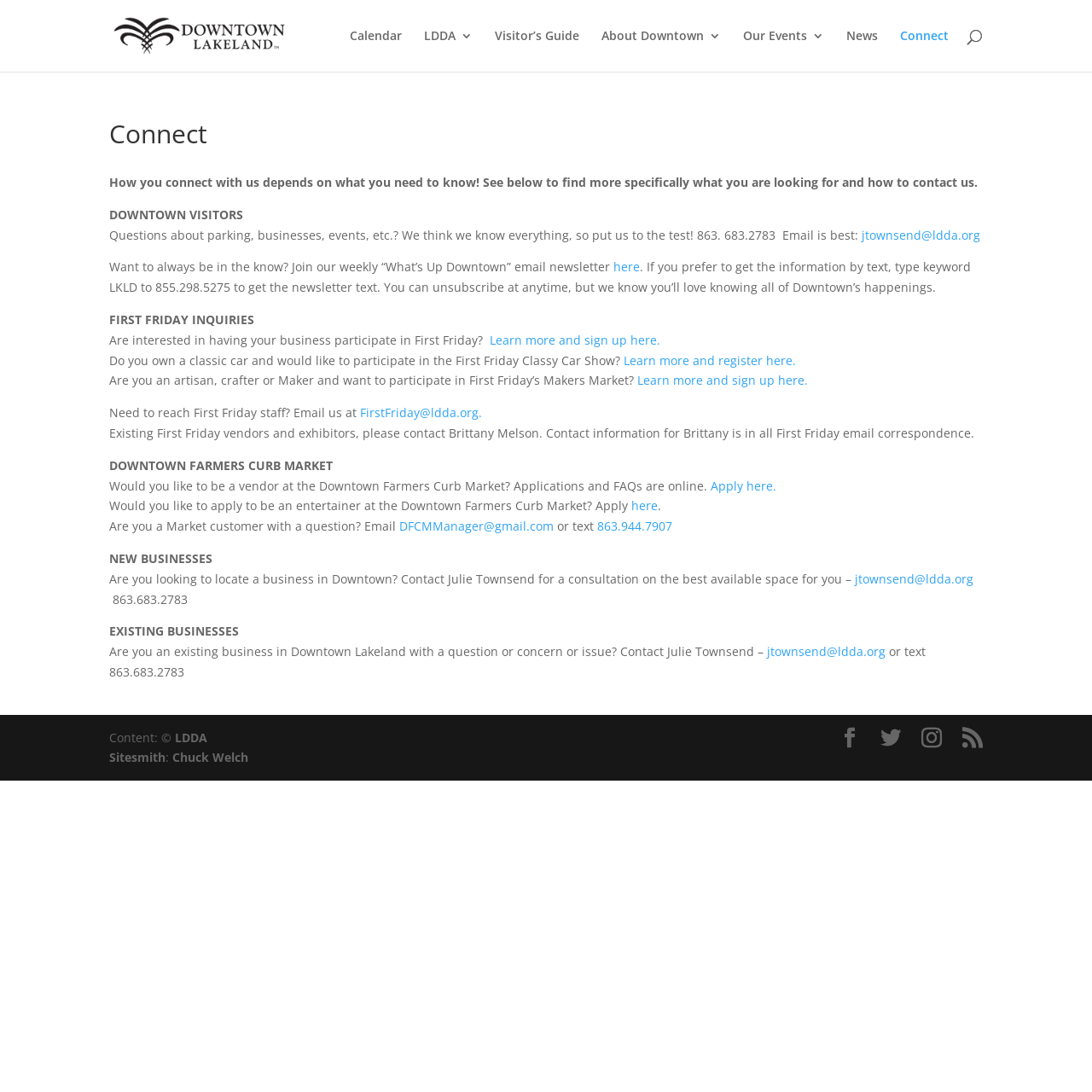Use one word or a short phrase to answer the question provided: 
How can I join the weekly 'What’s Up Downtown' email newsletter?

here